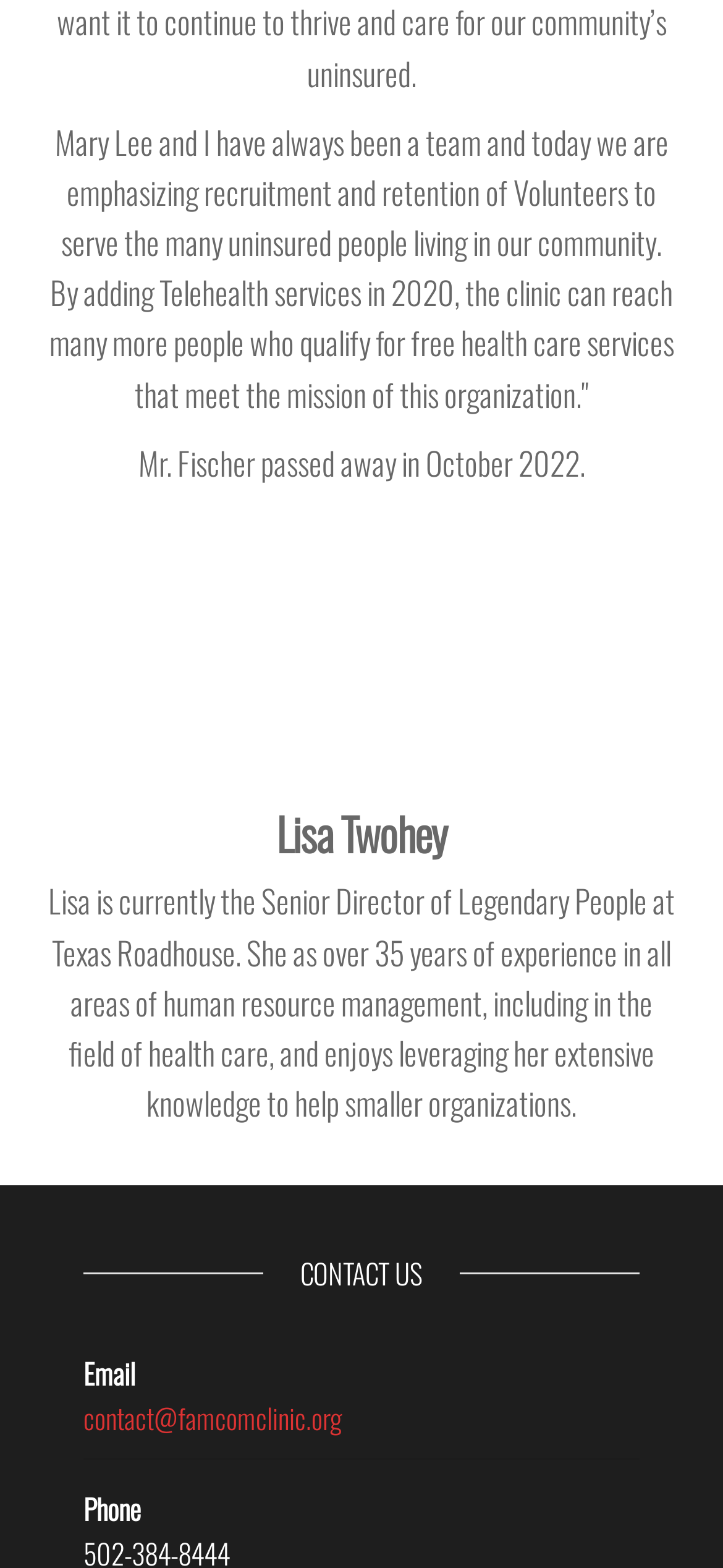Using the element description contact@famcomclinic.org, predict the bounding box coordinates for the UI element. Provide the coordinates in (top-left x, top-left y, bottom-right x, bottom-right y) format with values ranging from 0 to 1.

[0.115, 0.891, 0.474, 0.917]